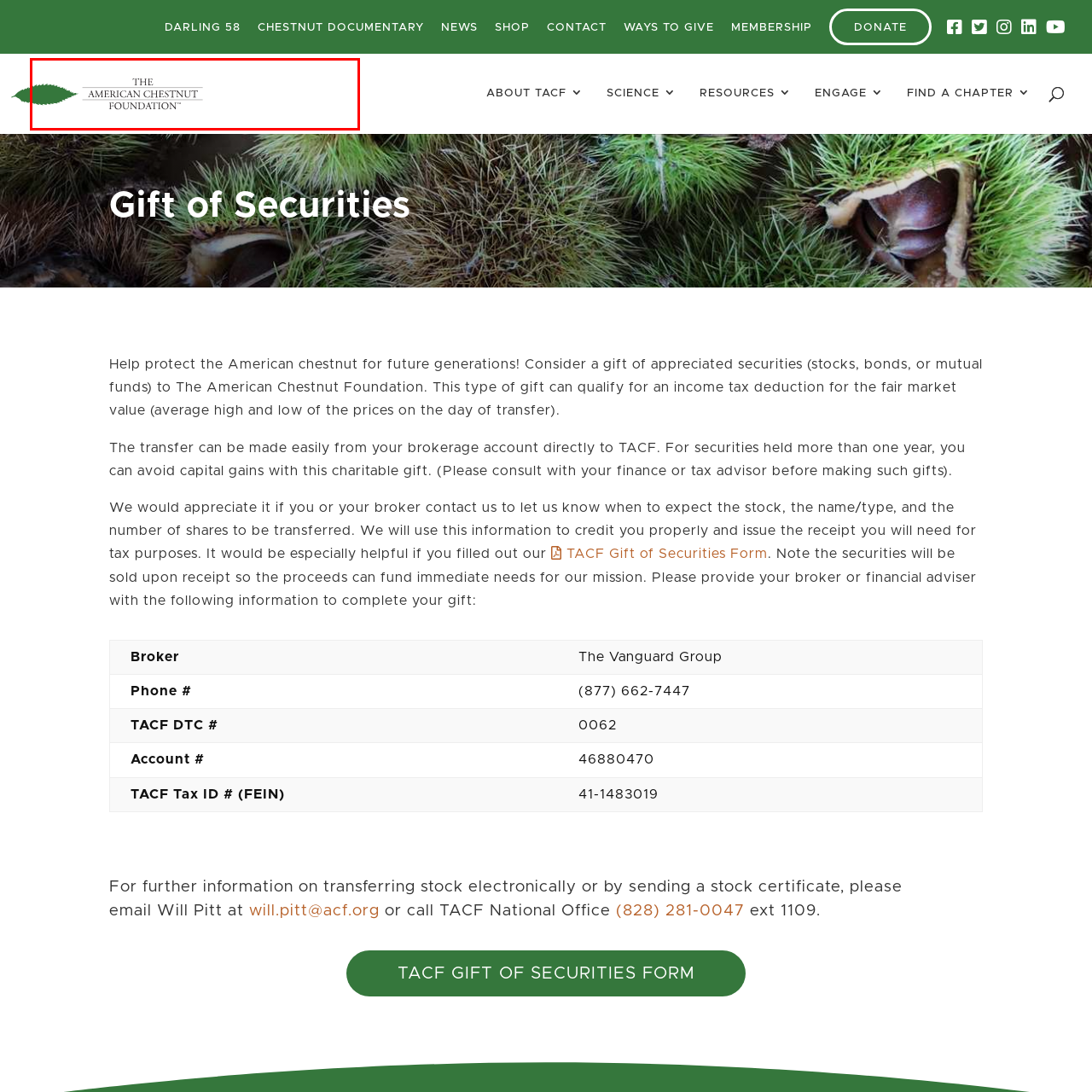Focus your attention on the picture enclosed within the red border and formulate a detailed answer to the question below, using the image as your primary reference: 
What is the goal of the American Chestnut Foundation?

The foundation's mission is to restore this iconic tree to its native habitat and promote its ecological and cultural significance, which is reflected in the logo and the text.